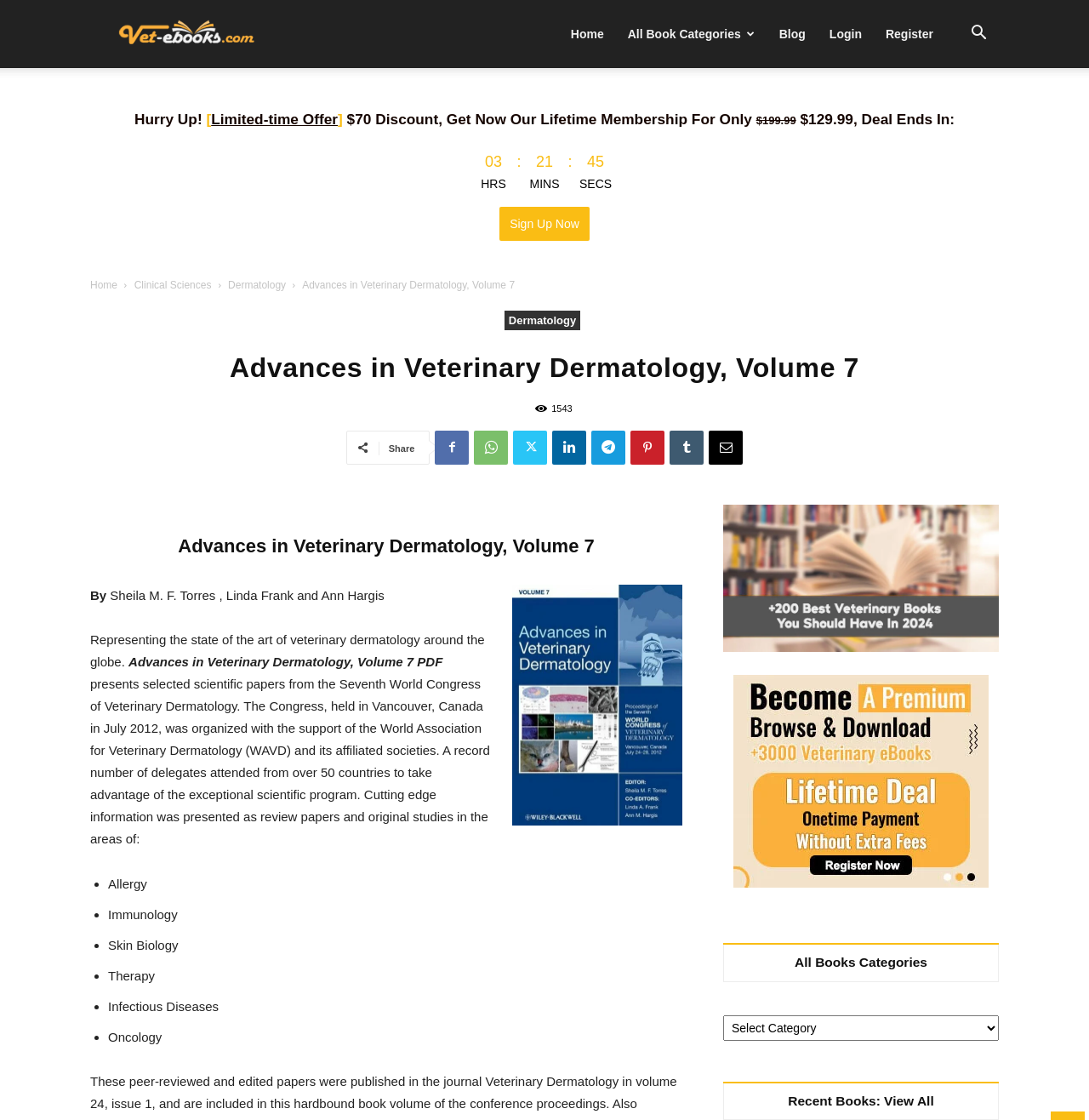Please provide a detailed answer to the question below based on the screenshot: 
What is the original price of the lifetime membership?

I found the answer by looking at the promotional text on the webpage, specifically the sentence '$70 Discount, Get Now Our Lifetime Membership For Only...' which indicates the original price.